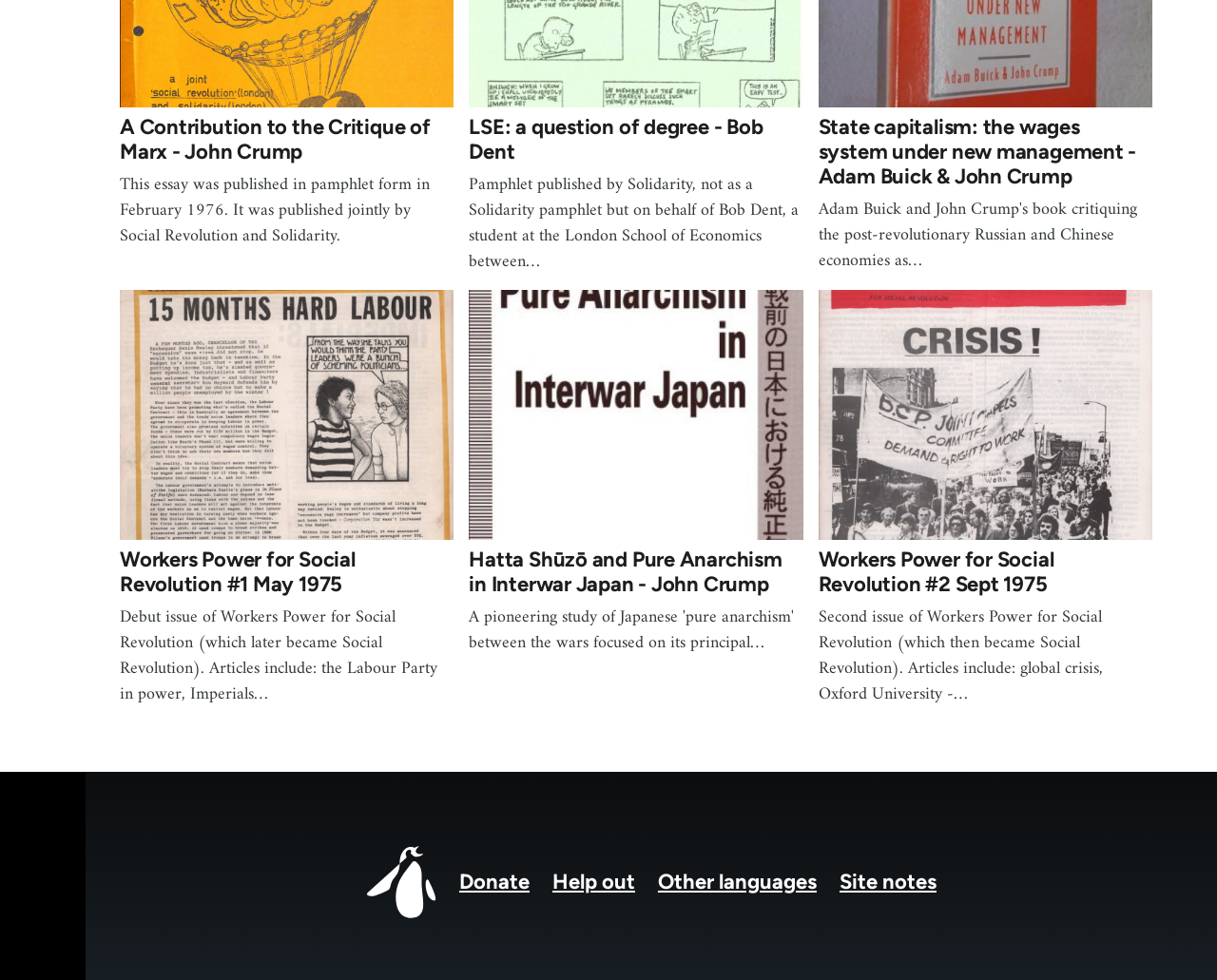What is the title of the first article?
Look at the image and answer the question with a single word or phrase.

A Contribution to the Critique of Marx